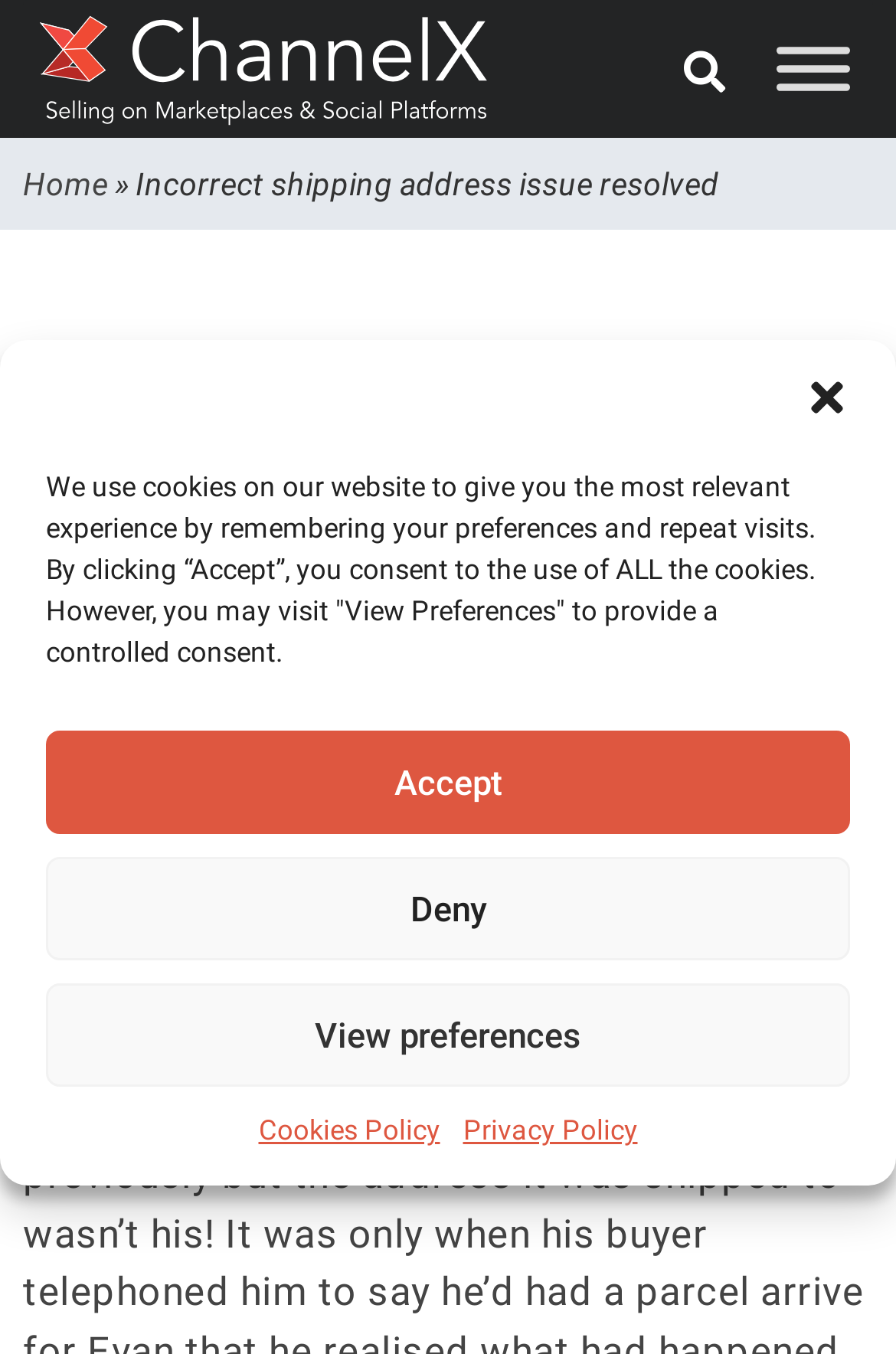Please provide the bounding box coordinates in the format (top-left x, top-left y, bottom-right x, bottom-right y). Remember, all values are floating point numbers between 0 and 1. What is the bounding box coordinate of the region described as: Evan Prytherch

[0.426, 0.634, 0.733, 0.668]